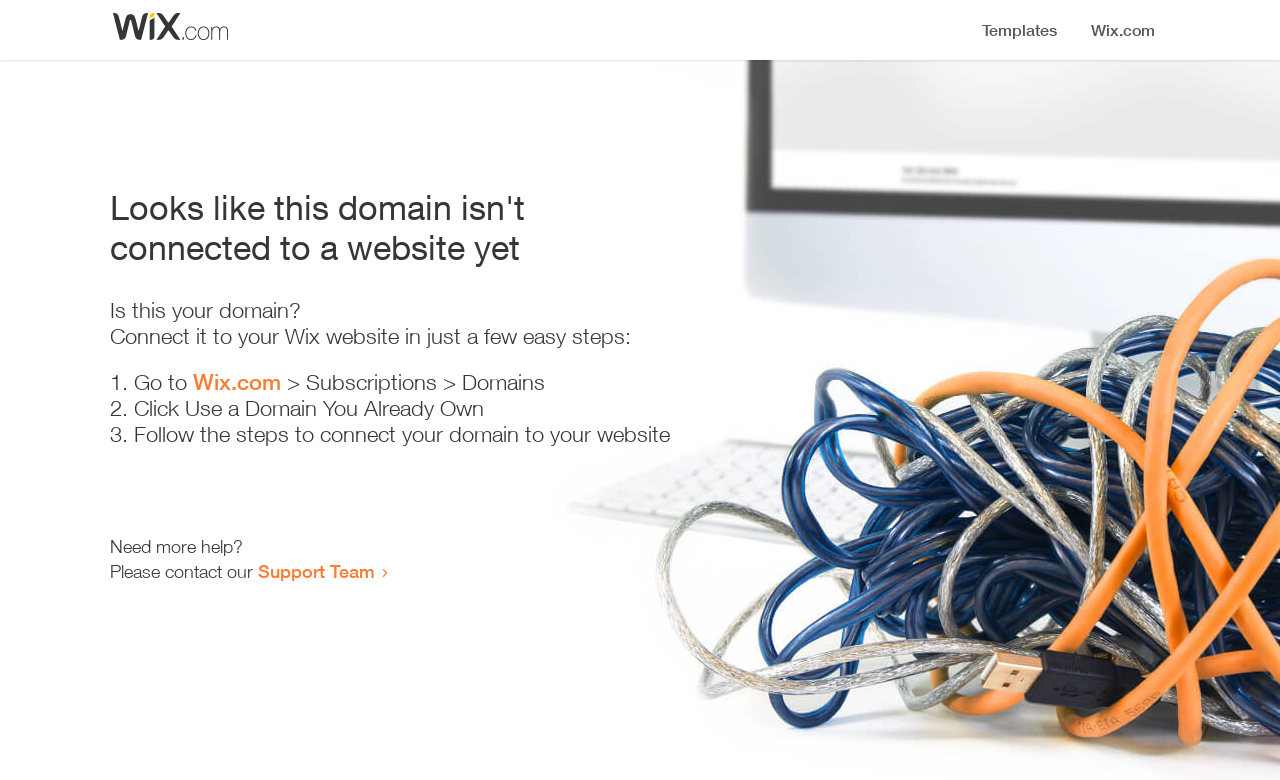What should the user do if they need more help?
Provide an in-depth answer to the question, covering all aspects.

The webpage provides a message saying 'Need more help?' and then instructs the user to 'Please contact our Support Team', indicating that the user should contact the Support Team if they need more help.